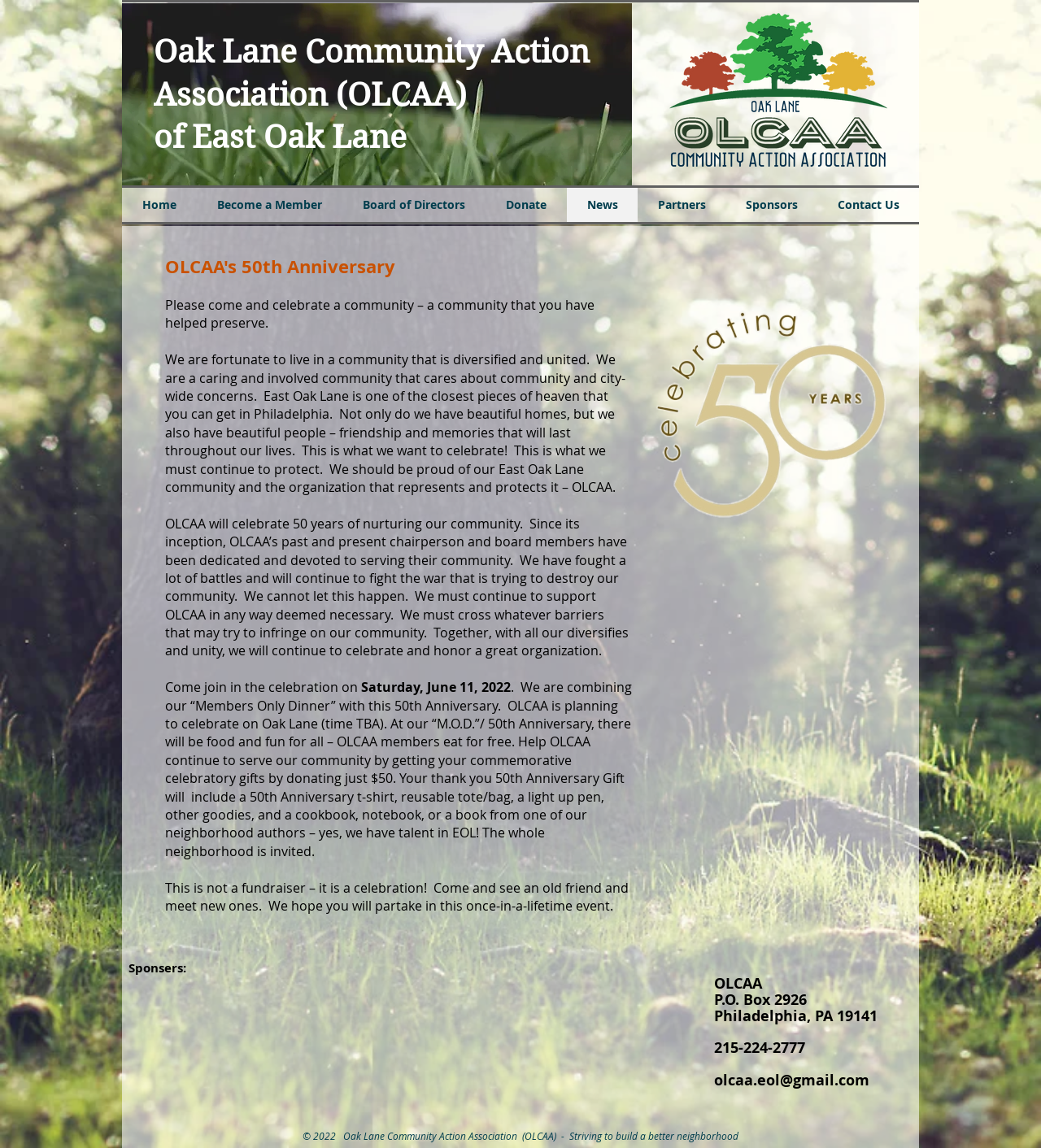Provide a thorough summary of the webpage.

The webpage is dedicated to the 50th Anniversary Celebration of the Oak Lane Community Action Association (OLCAA) of East Oak Lane. At the top, there is a heading with the organization's name, followed by a clear PNG image. Below this, a navigation menu is located, containing links to various pages such as Home, Become a Member, Board of Directors, Donate, News, Partners, Sponsors, and Contact Us.

The main content of the page is divided into several sections. The first section starts with a static text describing the community of East Oak Lane, highlighting its diversity, unity, and beauty. This is followed by a passage praising the OLCAA's efforts in nurturing the community and fighting to protect it.

Next, an invitation to celebrate the 50th anniversary of OLCAA is extended, with details about the event, including the date, location, and activities. The event is described as a celebration, not a fundraiser, and attendees are encouraged to participate and meet new people.

On the right side of the page, there is an image related to the 50th anniversary celebration. Further down, a heading "Sponsors:" is displayed, followed by the organization's contact information, including address, phone number, and email.

At the very bottom of the page, a copyright notice is displayed, indicating that the content is owned by the Oak Lane Community Action Association (OLCAA).